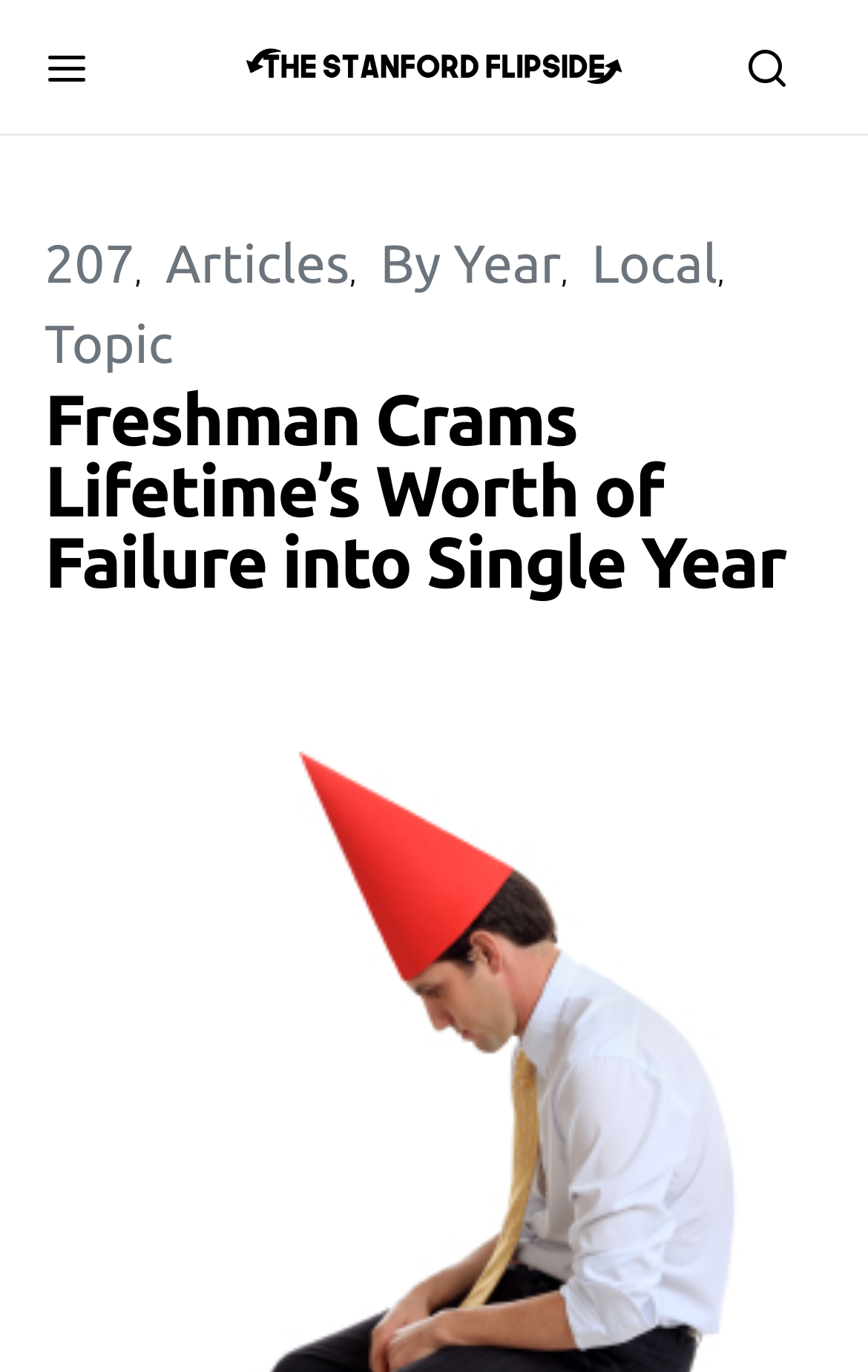What is the text of the link below the main heading?
Can you give a detailed and elaborate answer to the question?

I found the link below the main heading by looking for the element with the type 'link' that is a child of the main heading, and its text is empty.